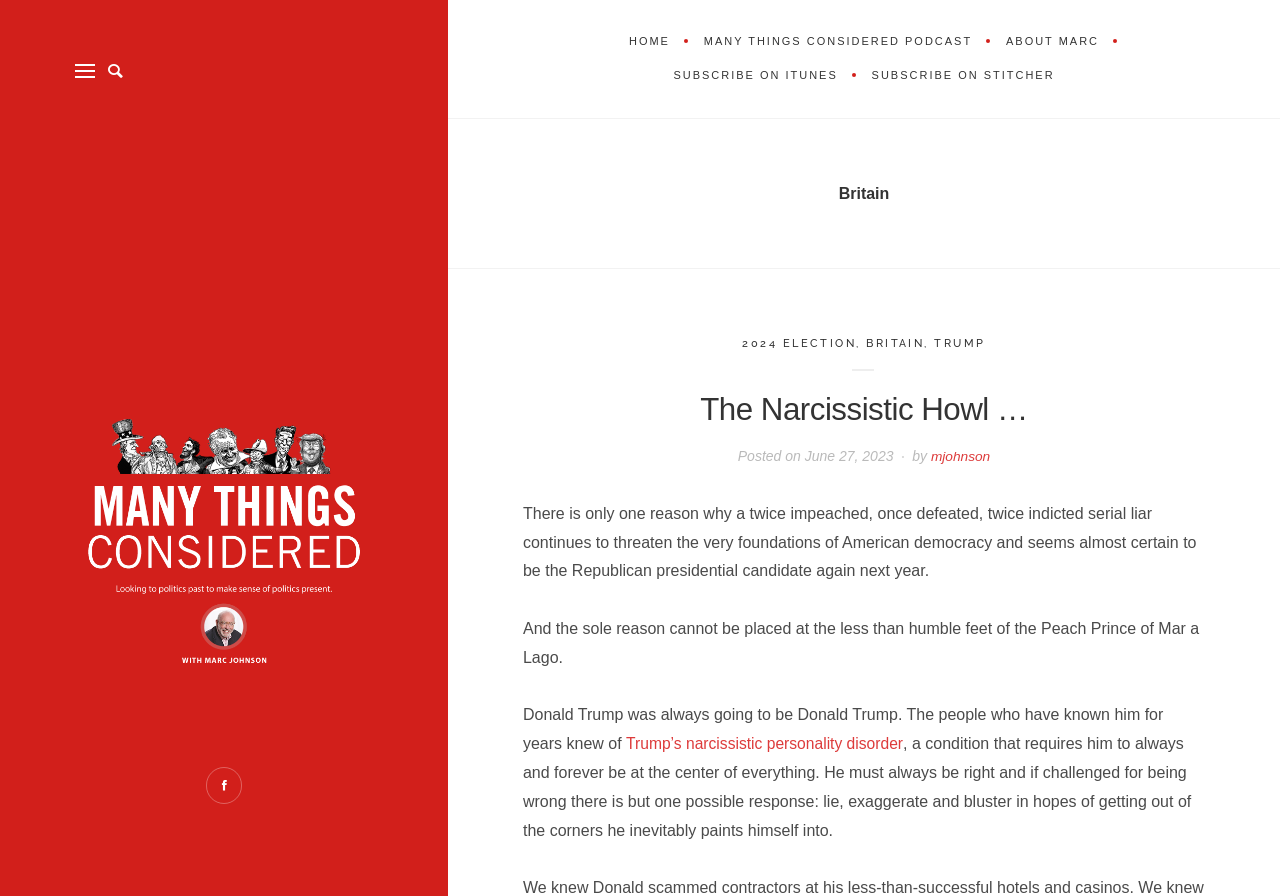Show the bounding box coordinates of the region that should be clicked to follow the instruction: "Search for something."

[0.083, 0.056, 0.106, 0.106]